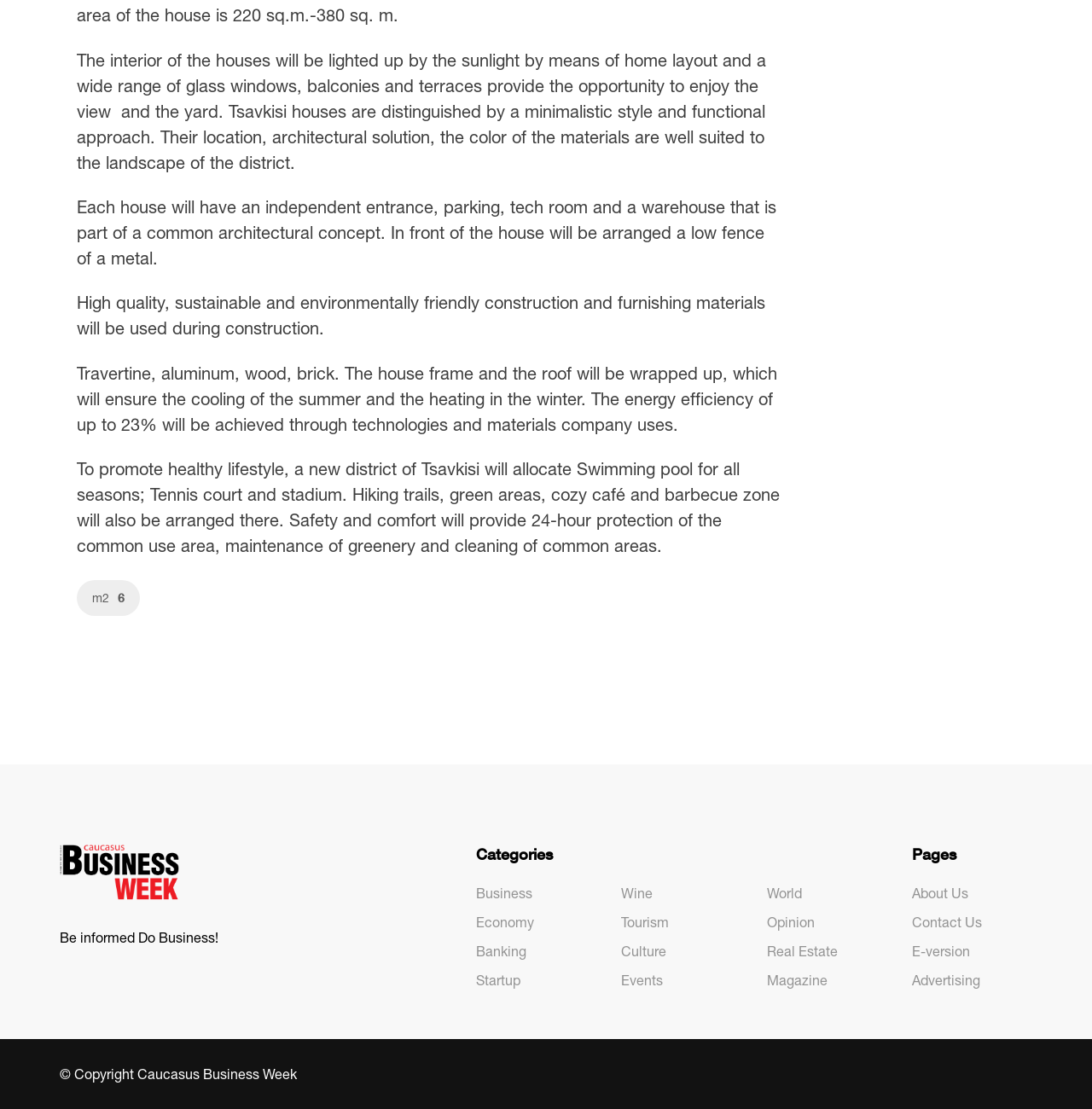Please locate the bounding box coordinates of the element that should be clicked to achieve the given instruction: "Check out GitHub".

None